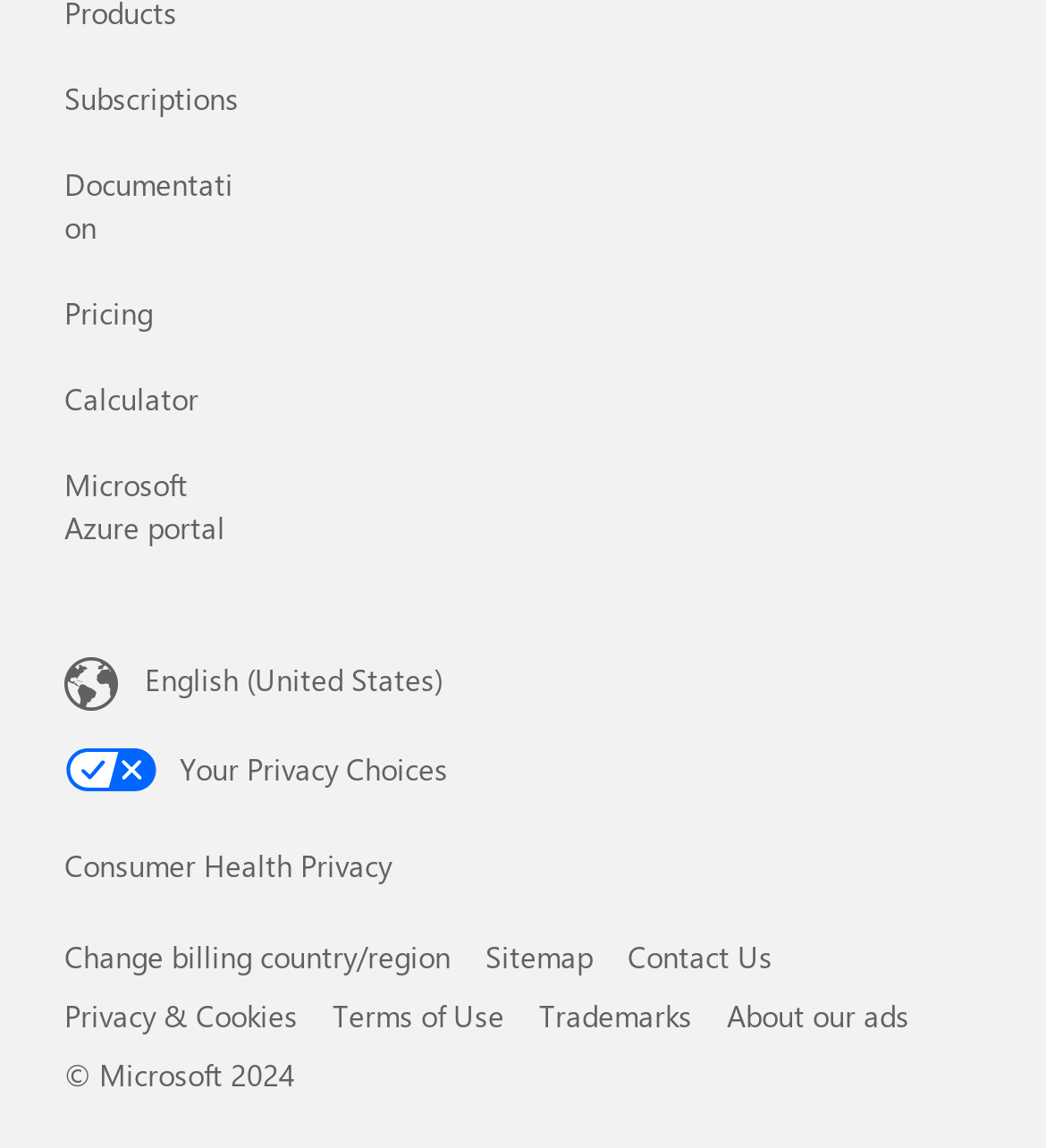Use a single word or phrase to answer this question: 
How many icons are present in the webpage?

1